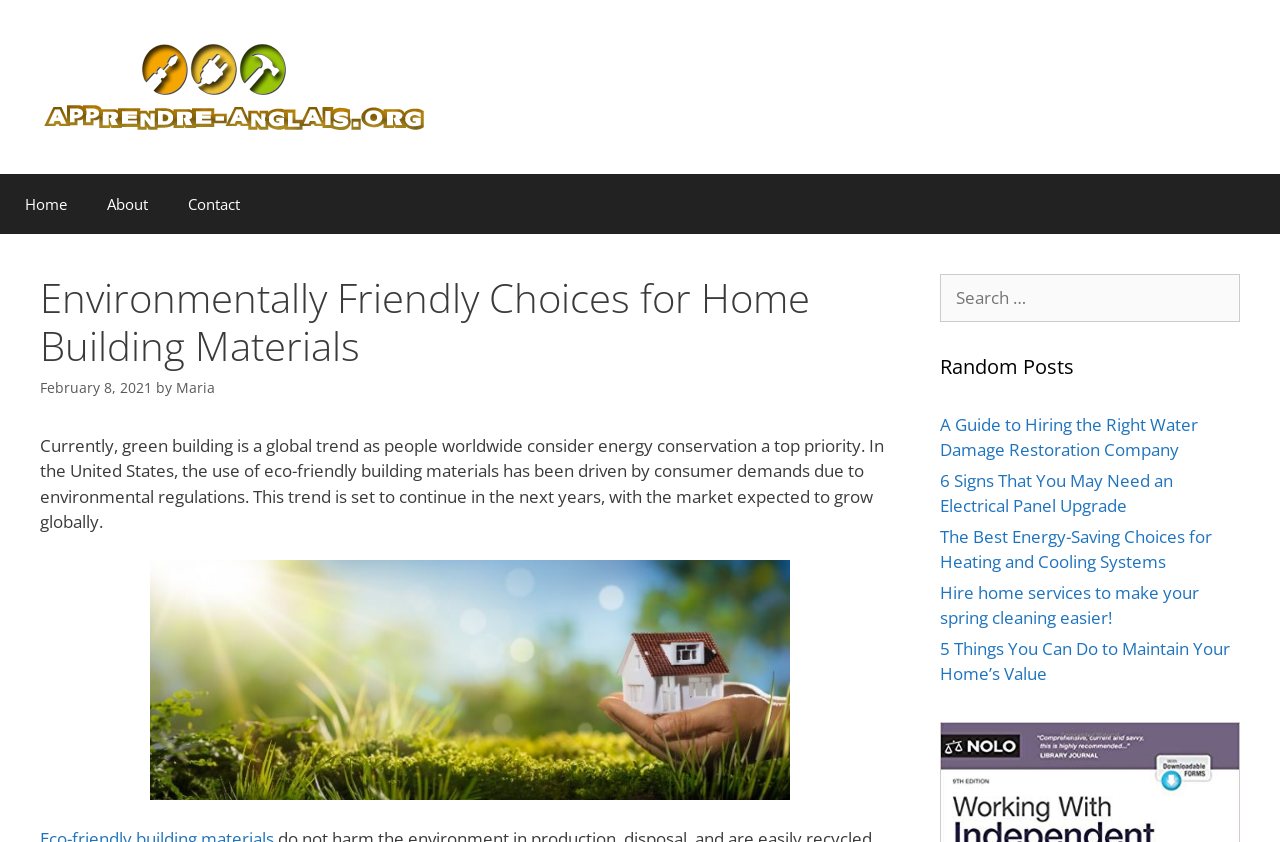Answer the question using only one word or a concise phrase: What is the main topic of this webpage?

Green building